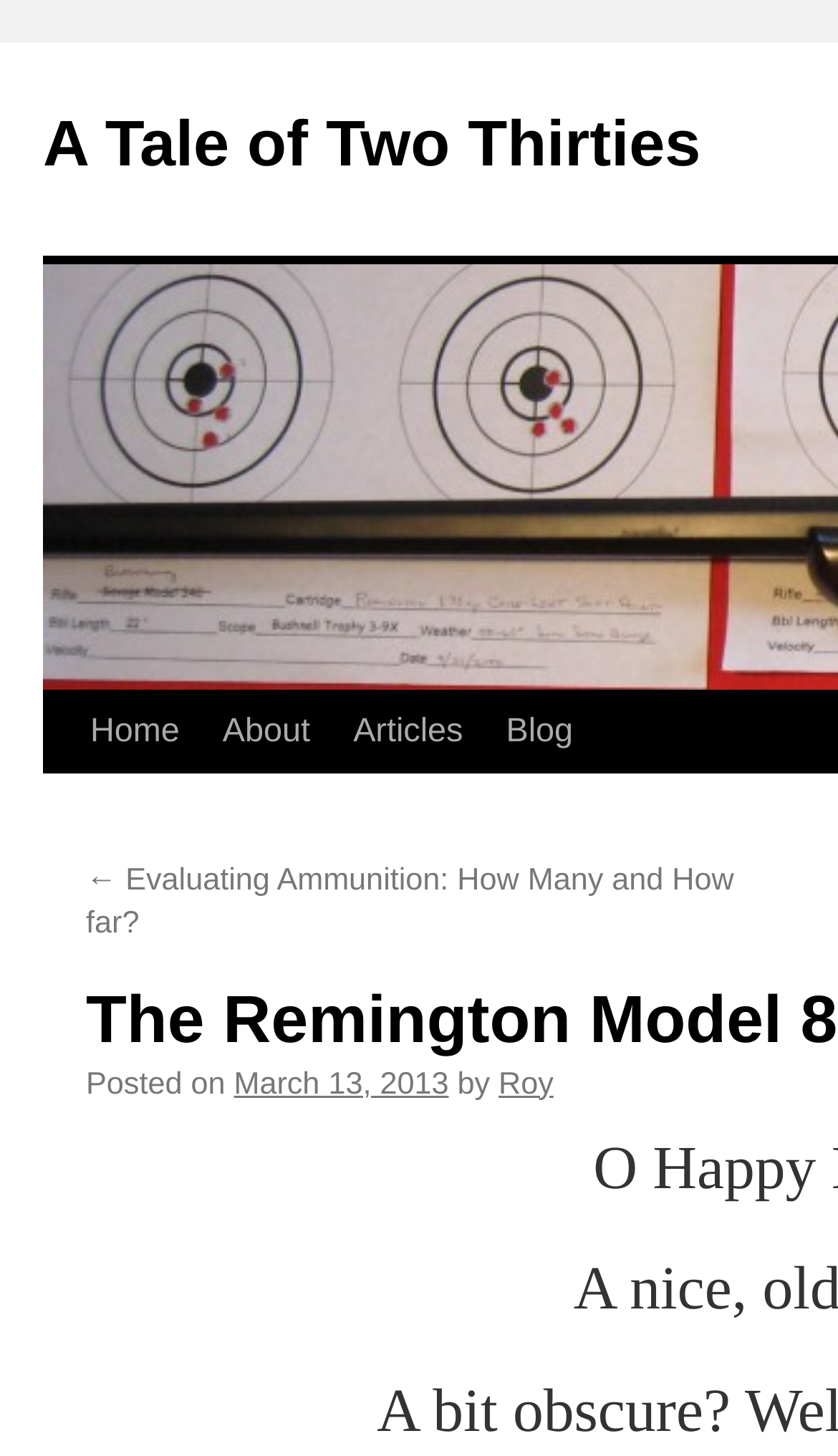What is the name of the rifle being discussed?
Please interpret the details in the image and answer the question thoroughly.

The name of the rifle being discussed can be found in the title of the webpage, which is 'The Remington Model 81 Woodsmaster - A Tale of Two Thirties'.